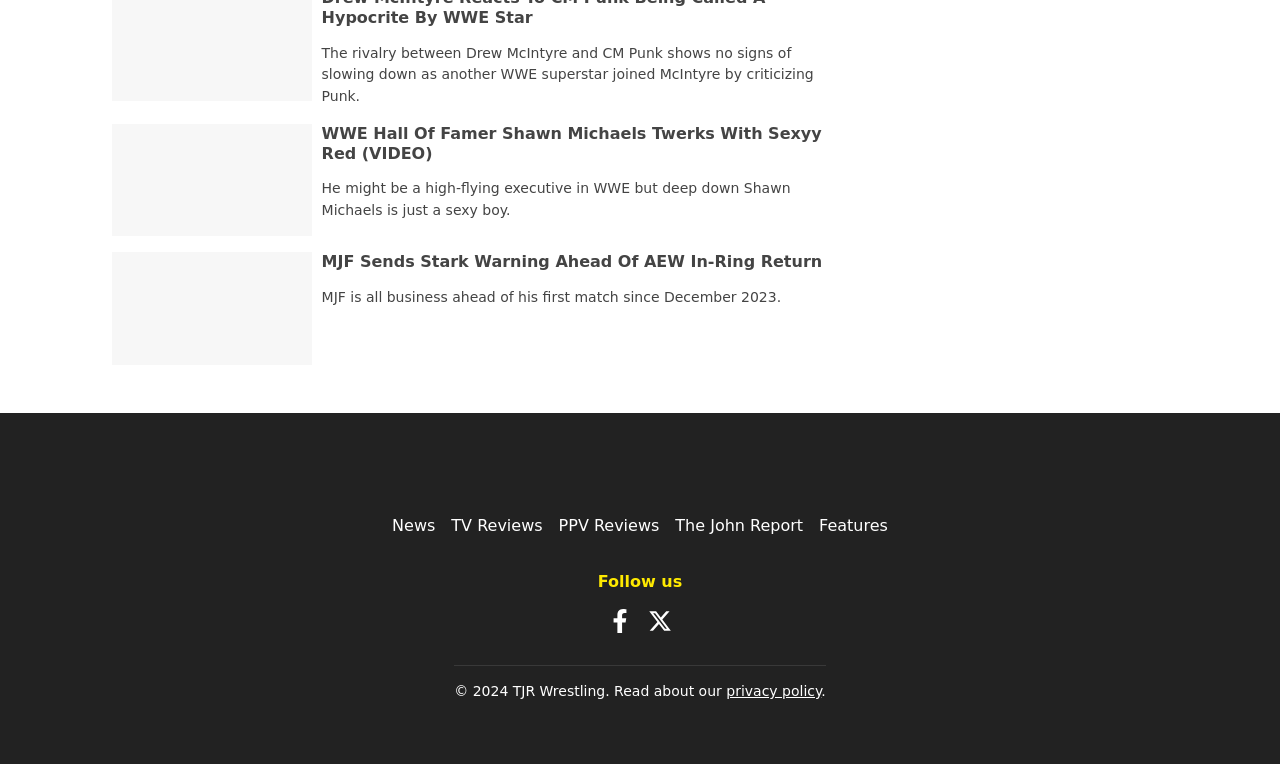Find and indicate the bounding box coordinates of the region you should select to follow the given instruction: "Check out TV reviews".

[0.353, 0.676, 0.424, 0.7]